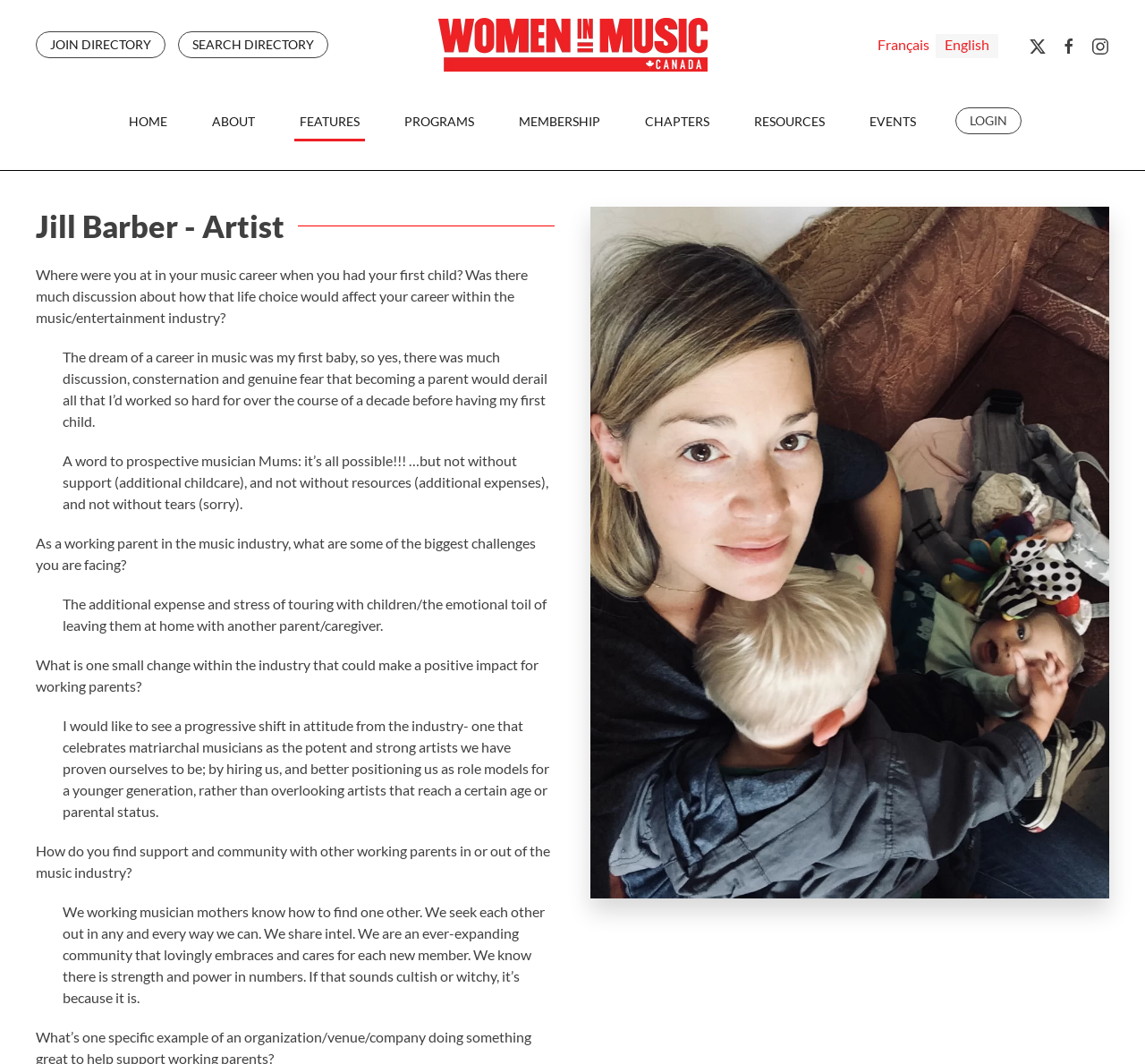What is the name of the artist featured on this page?
Please provide a single word or phrase in response based on the screenshot.

Jill Barber